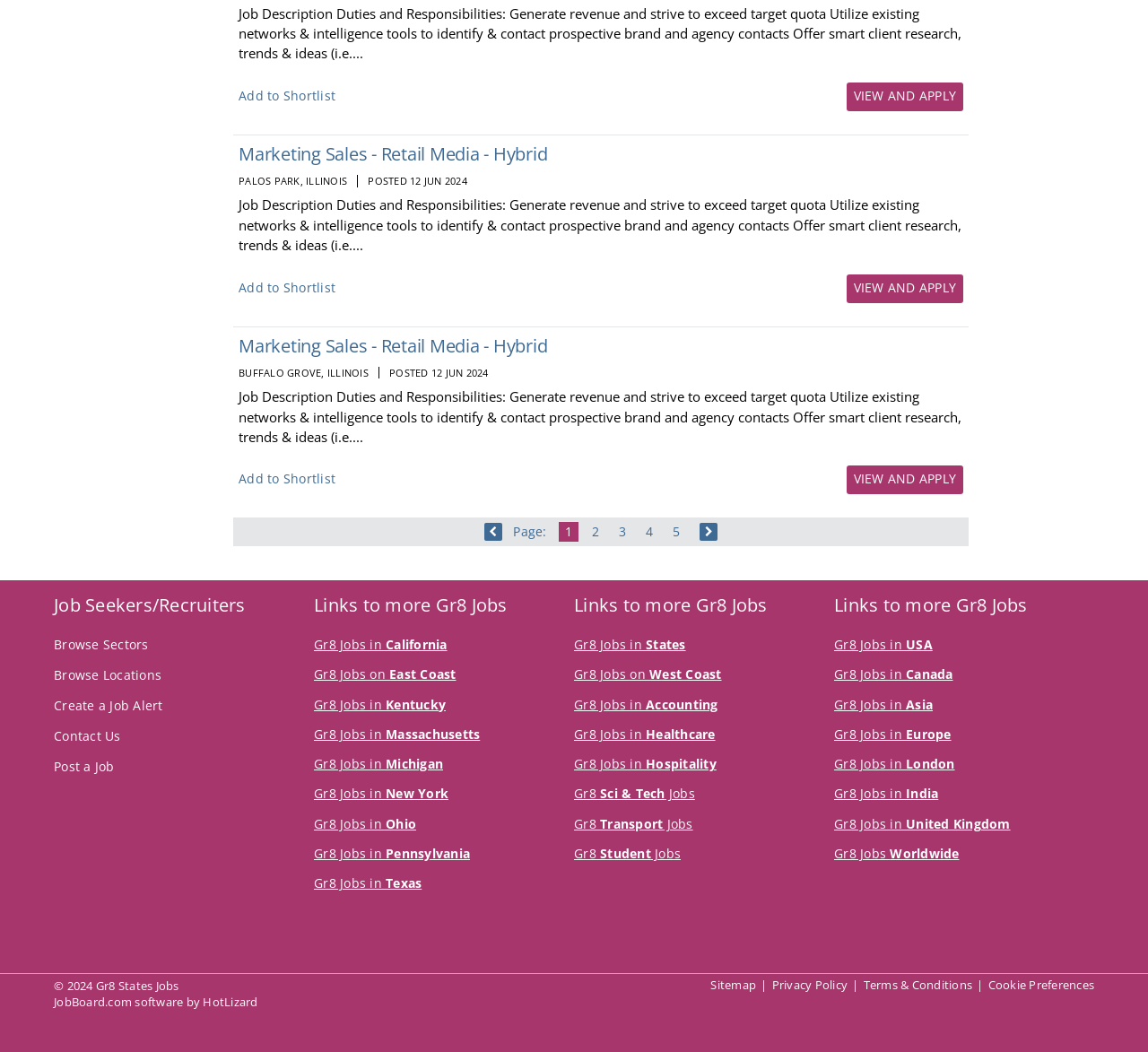Please identify the bounding box coordinates of the element's region that should be clicked to execute the following instruction: "Apply for the job". The bounding box coordinates must be four float numbers between 0 and 1, i.e., [left, top, right, bottom].

[0.737, 0.078, 0.839, 0.106]